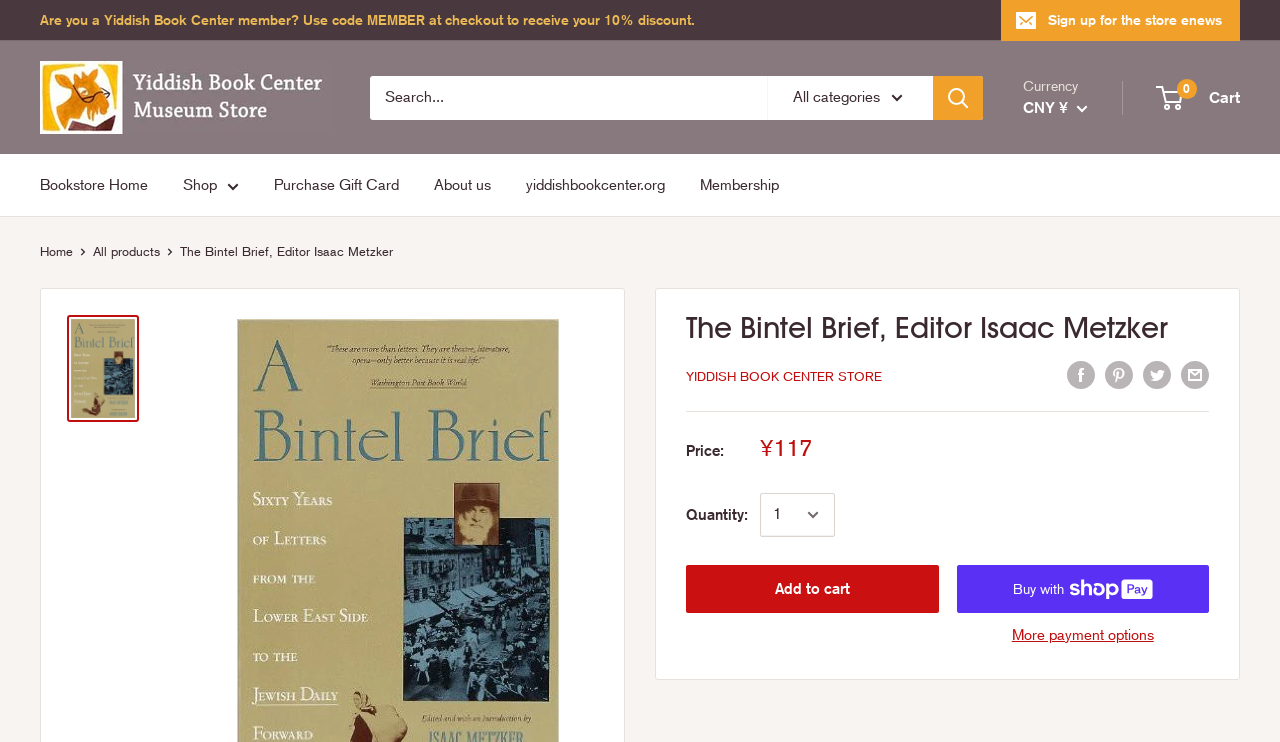Determine the bounding box coordinates for the UI element with the following description: "All products". The coordinates should be four float numbers between 0 and 1, represented as [left, top, right, bottom].

[0.073, 0.329, 0.125, 0.349]